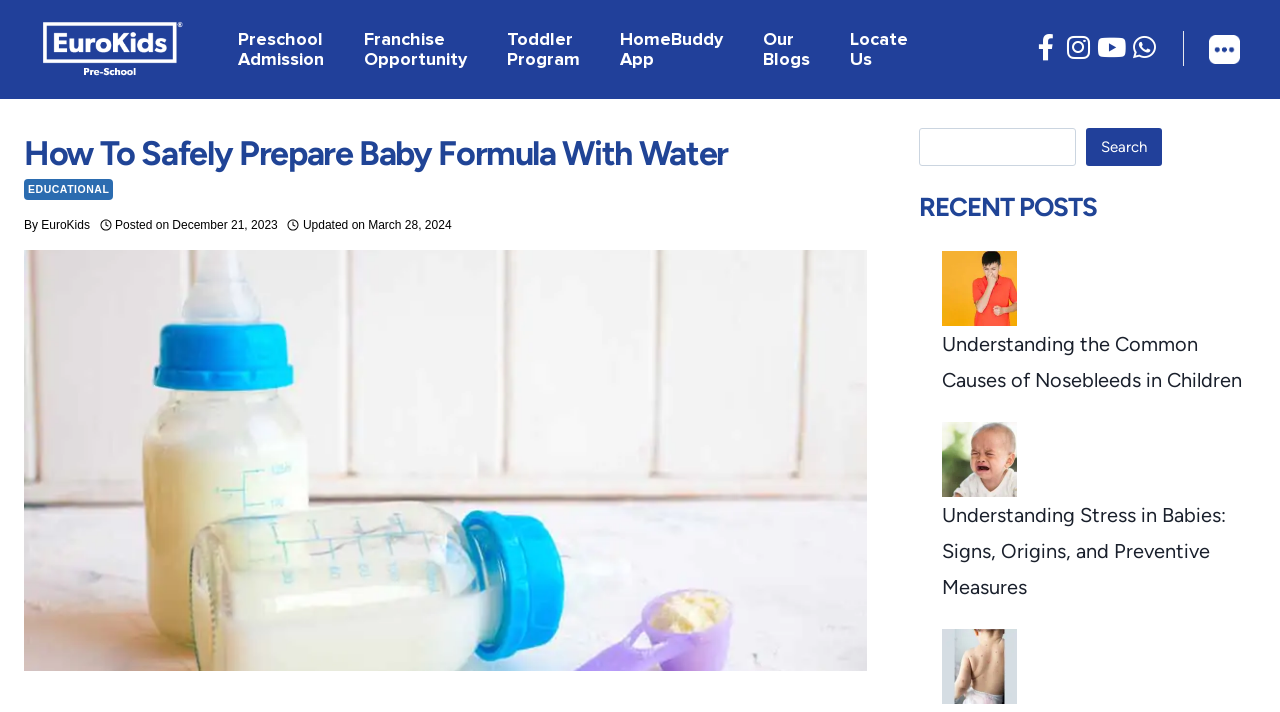Please determine the bounding box coordinates of the section I need to click to accomplish this instruction: "View the HomeBuddy App page".

[0.485, 0.041, 0.565, 0.097]